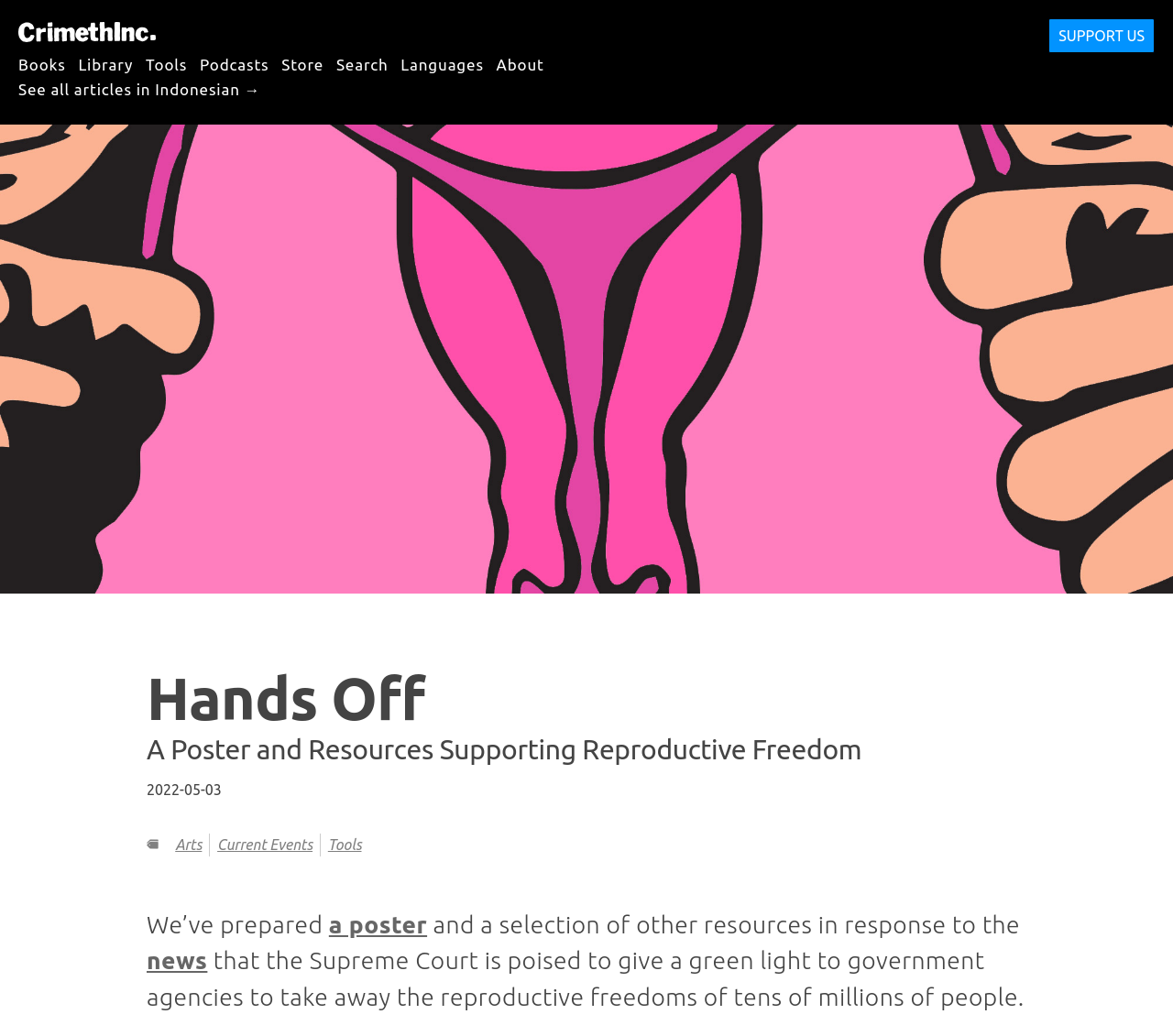What is the date mentioned on this webpage?
Using the image, answer in one word or phrase.

2022-05-03